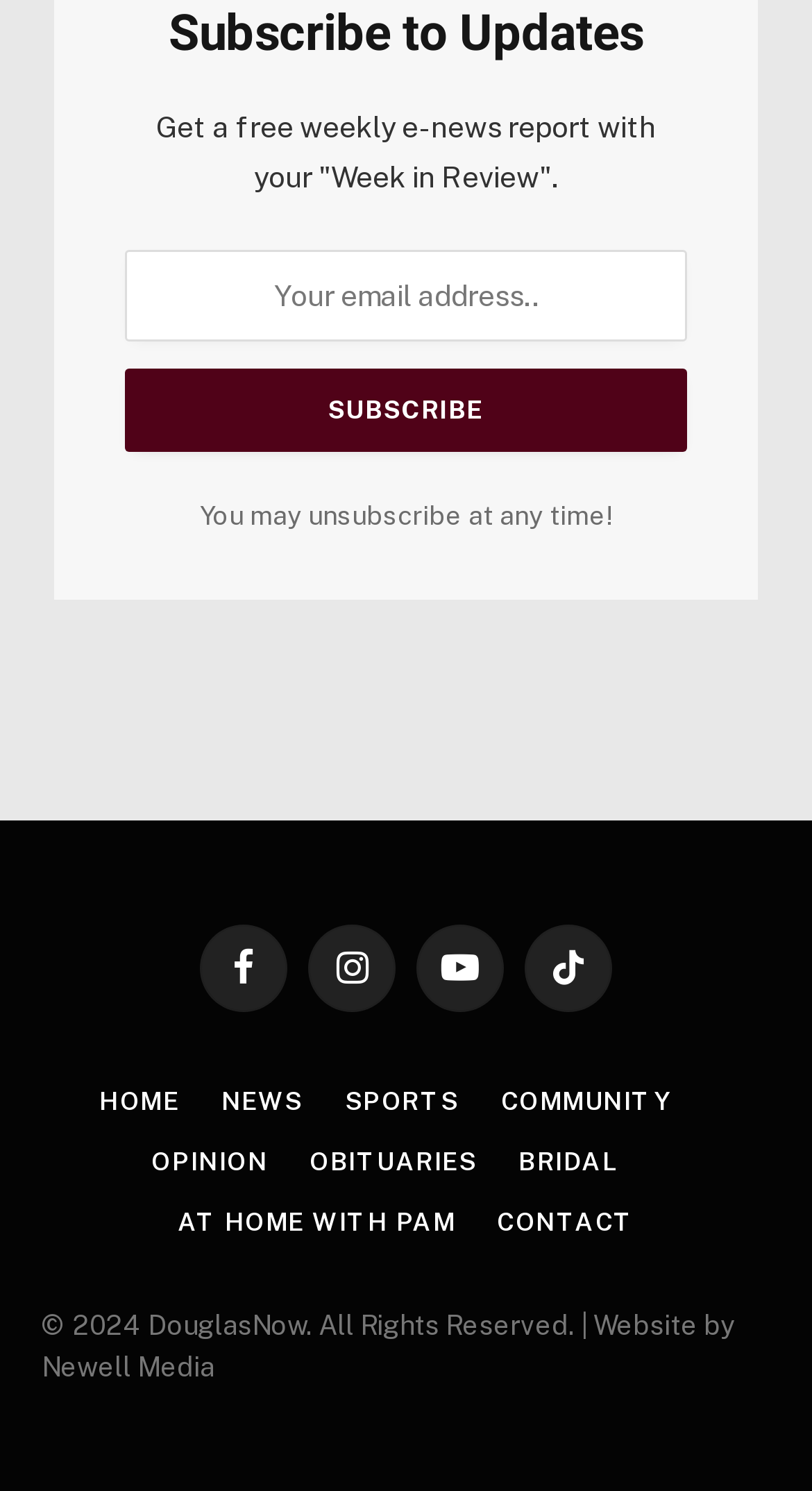Calculate the bounding box coordinates of the UI element given the description: "At Home with Pam".

[0.219, 0.811, 0.561, 0.83]